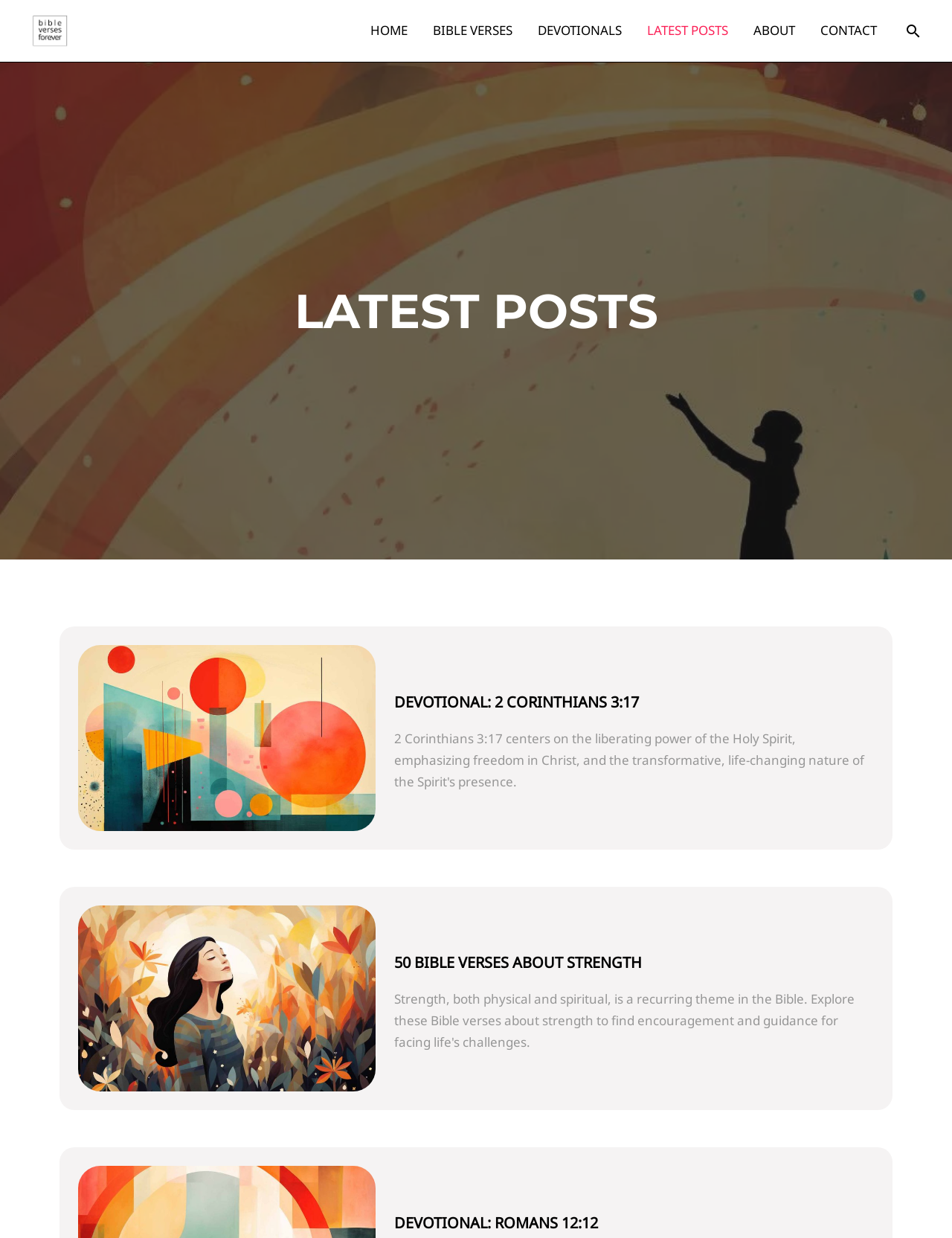What are the main navigation links?
Could you answer the question with a detailed and thorough explanation?

The main navigation links can be found in the top navigation bar, which includes links to HOME, BIBLE VERSES, DEVOTIONALS, LATEST POSTS, ABOUT, and CONTACT pages.